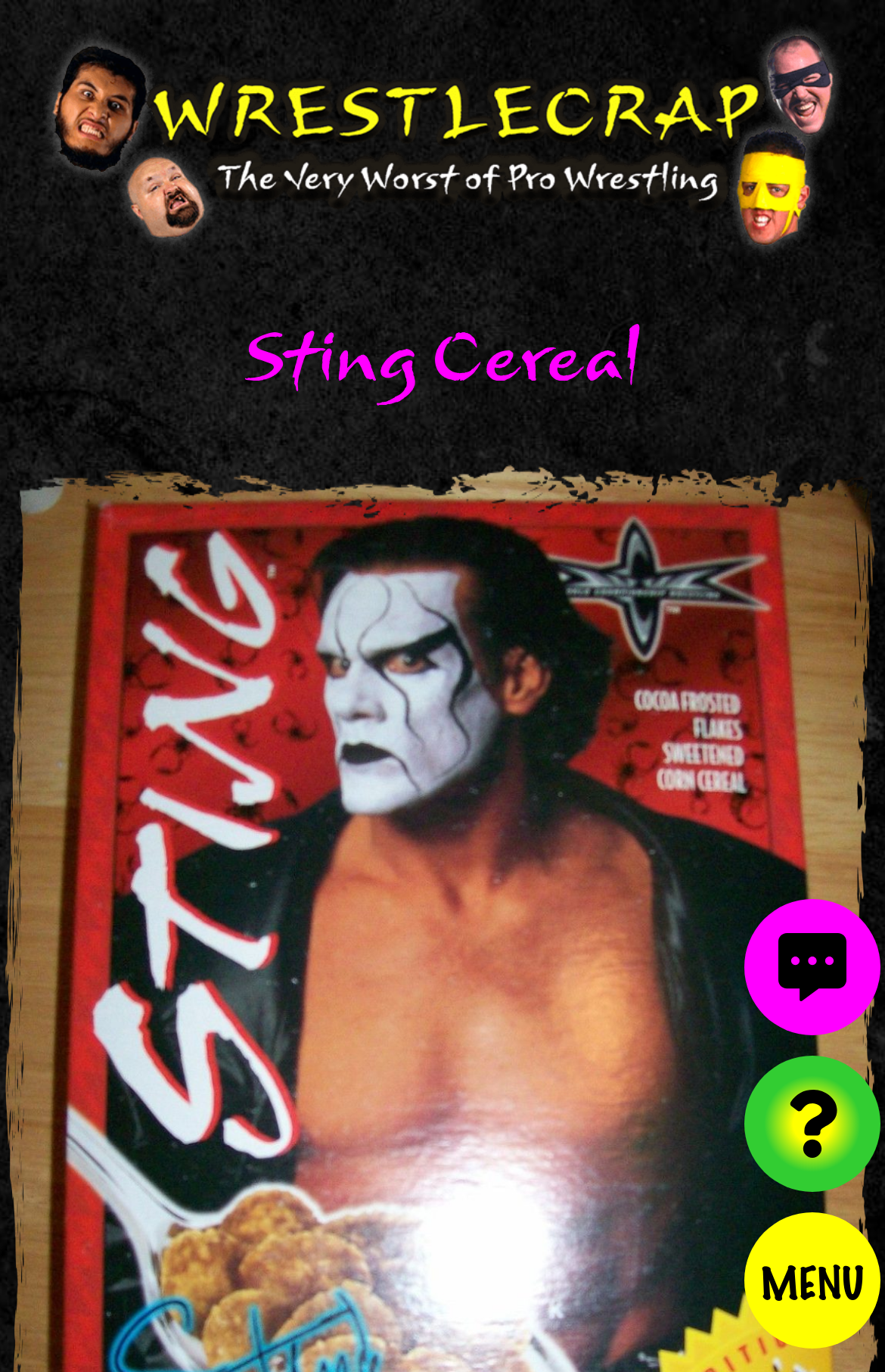Can you give a detailed response to the following question using the information from the image? What is the text on the toggle menu button?

The text on the toggle menu button can be found by looking at the StaticText element with the text 'MENU' which is a child of the button element with the text 'Toggle menu'.